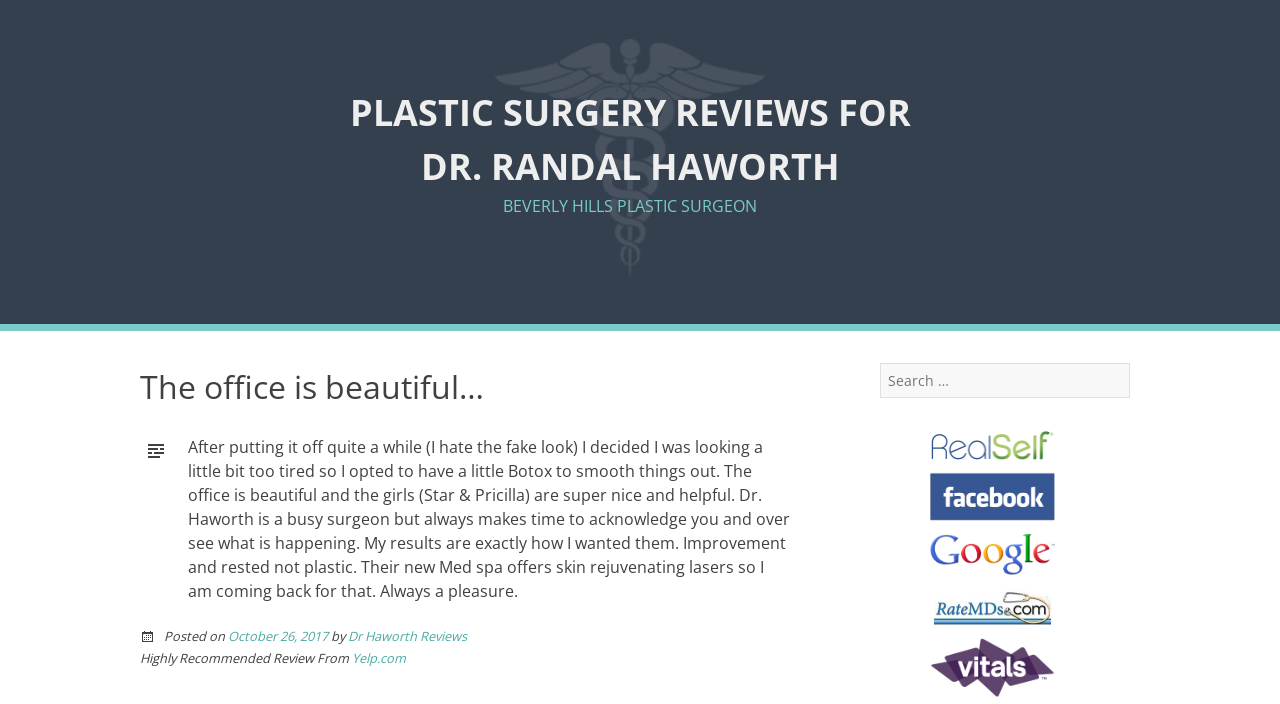Summarize the webpage with a detailed and informative caption.

This webpage is a review page for Dr. Randal Haworth, a plastic surgeon in Beverly Hills. At the top of the page, there is a large heading that reads "PLASTIC SURGERY REVIEWS FOR DR. RANDAL HAWORTH" followed by a smaller heading that says "BEVERLY HILLS PLASTIC SURGEON". 

Below these headings, there is a link to skip to the content of the page. The main content of the page is a review written by a patient who had a Botox treatment with Dr. Haworth. The review is a lengthy paragraph that describes the patient's experience, praising the office and the staff, particularly Star and Pricilla, and Dr. Haworth himself. The review also mentions the patient's satisfaction with the results of the treatment.

To the right of the review, there is a search bar with a label "Search for:" and an input field. Below the search bar, there are five social media icons, including RealSelf, Facebook, Google, RateMDs, and Vitals.

At the bottom of the page, there is a footer section that contains information about the review, including the date it was posted, October 26, 2017, and a link to the original review on Yelp.com.